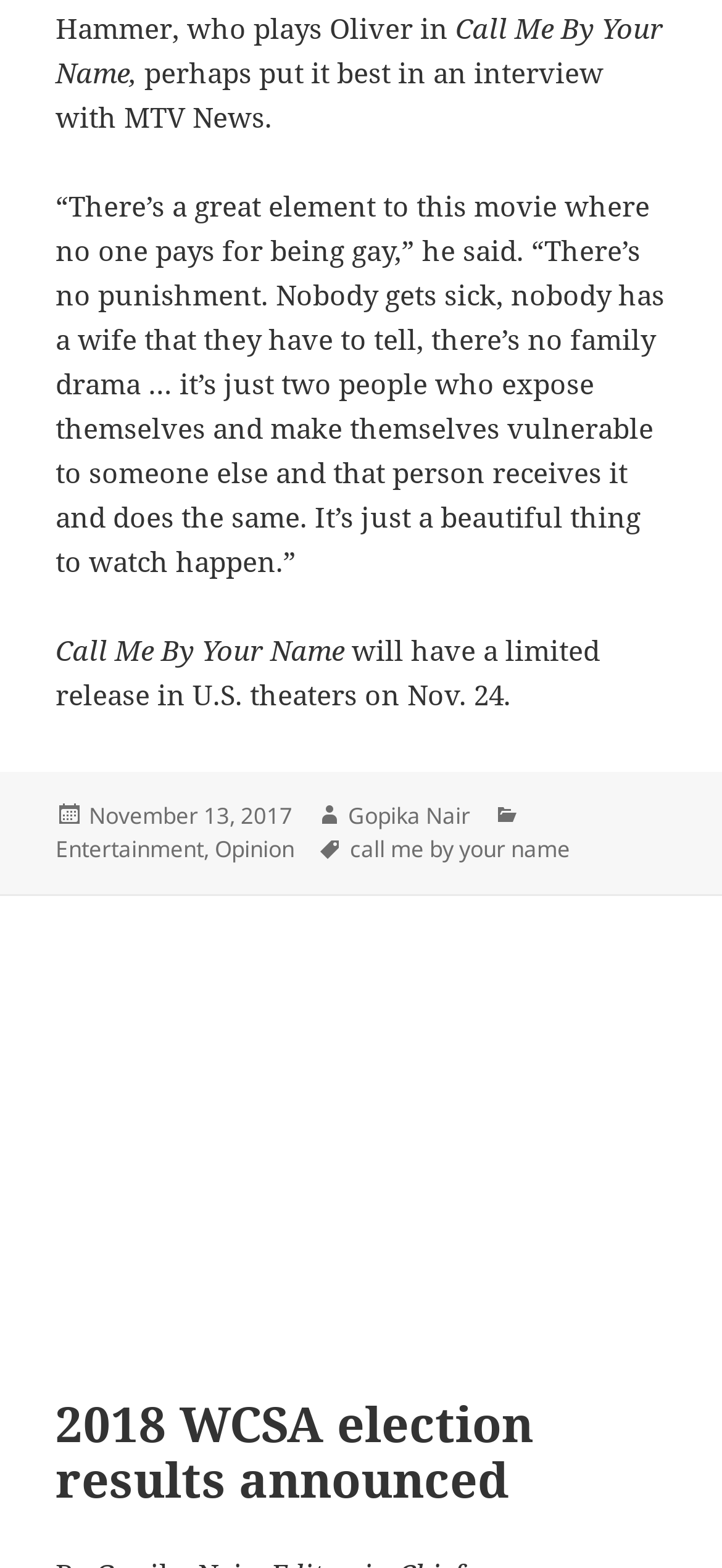Who plays Oliver in Call Me By Your Name?
Answer the question with detailed information derived from the image.

The answer can be found in the first StaticText element, which mentions 'Hammer, who plays Oliver in Call Me By Your Name'.